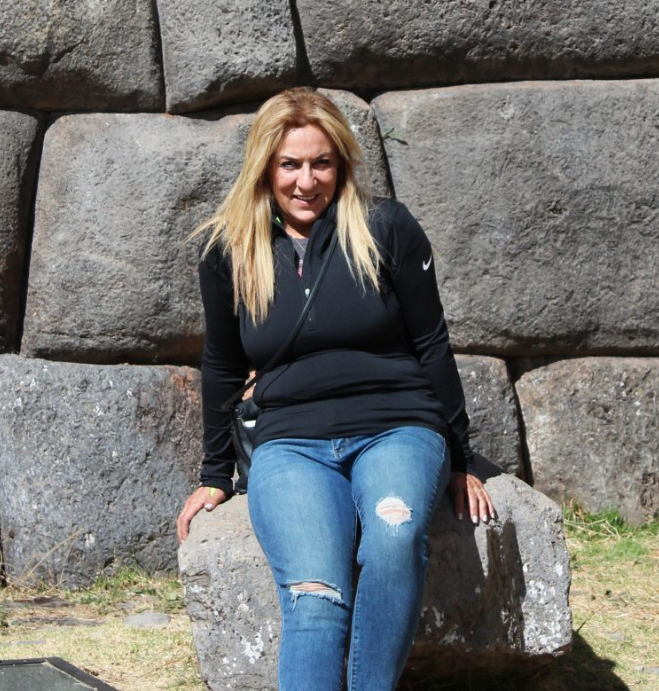Answer the following in one word or a short phrase: 
What type of ambiance does the backdrop convey?

ancient or historic